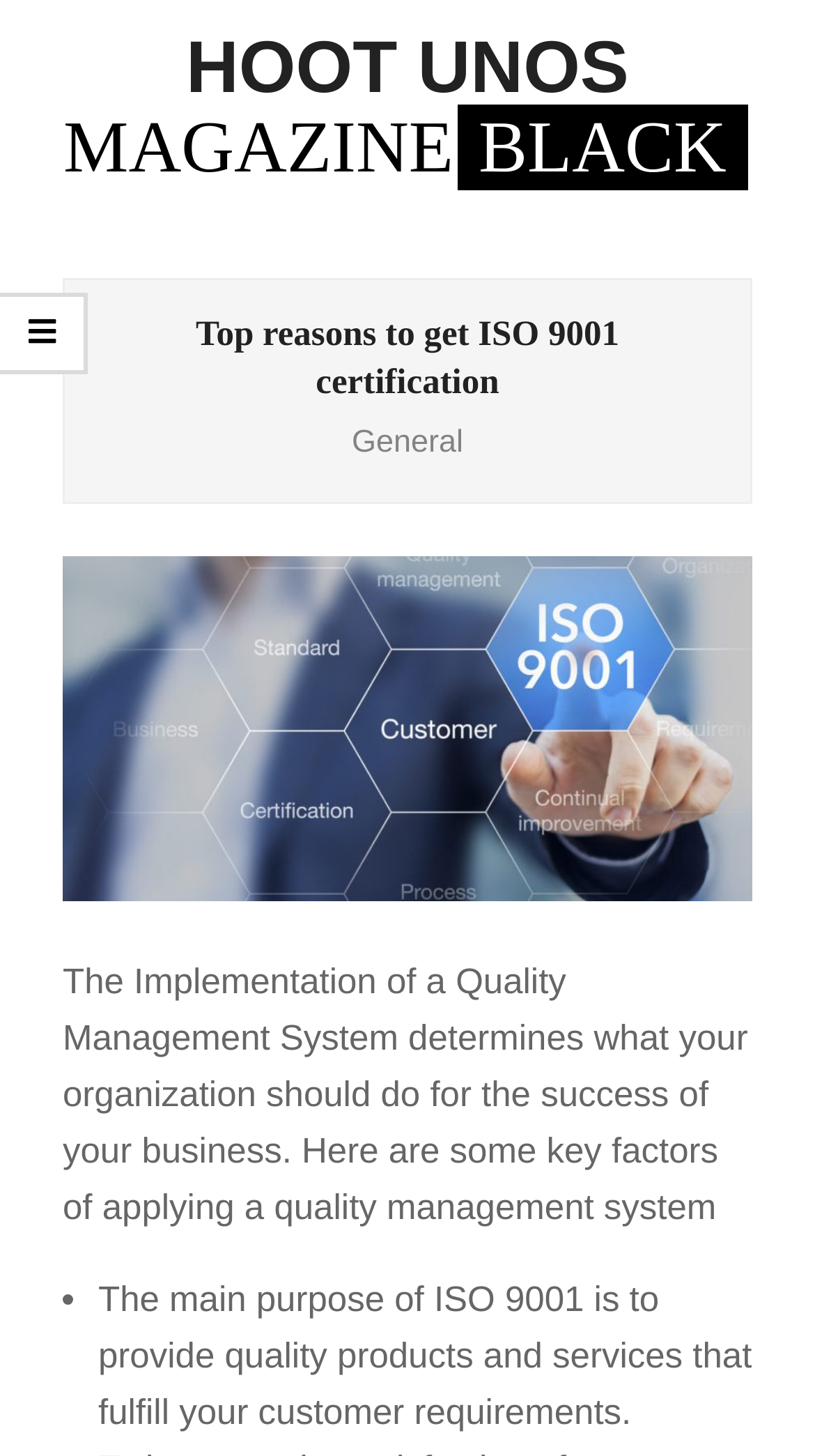Identify the bounding box for the element characterized by the following description: "General".

[0.421, 0.289, 0.579, 0.32]